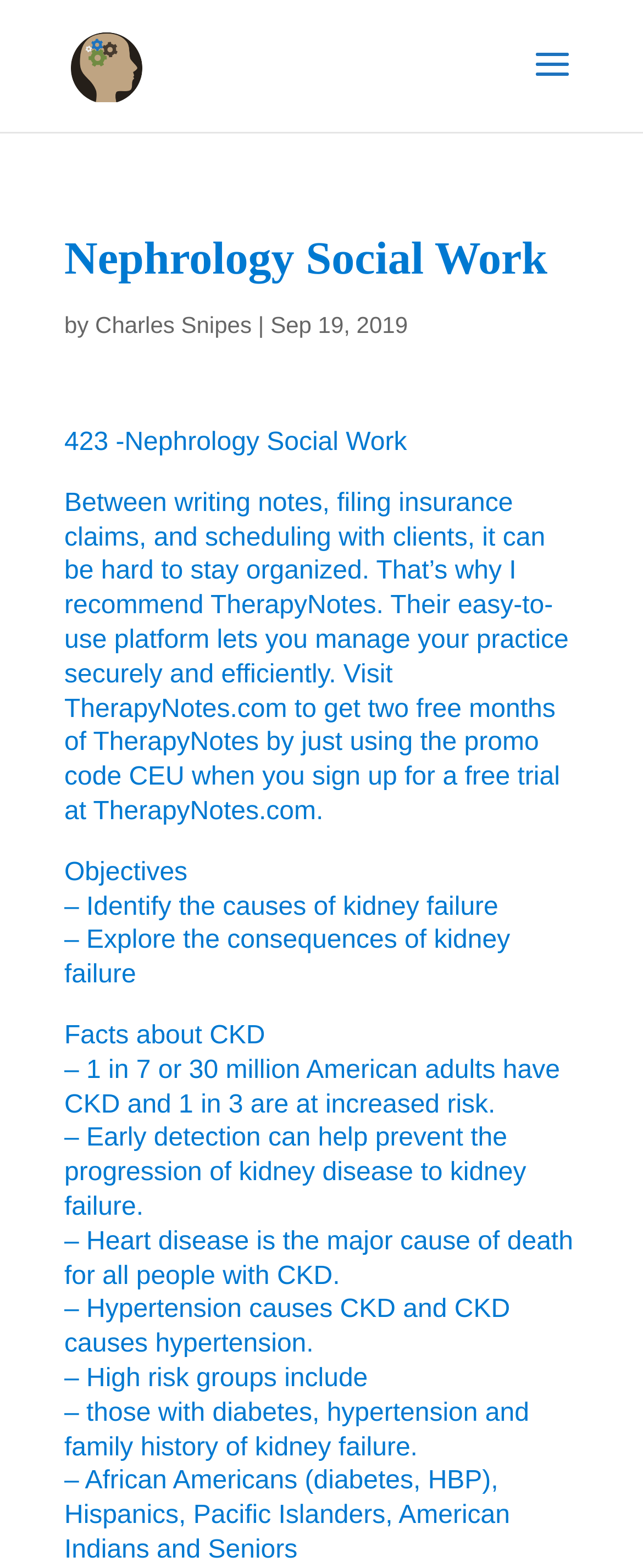Provide the bounding box coordinates of the HTML element described by the text: "Home".

None